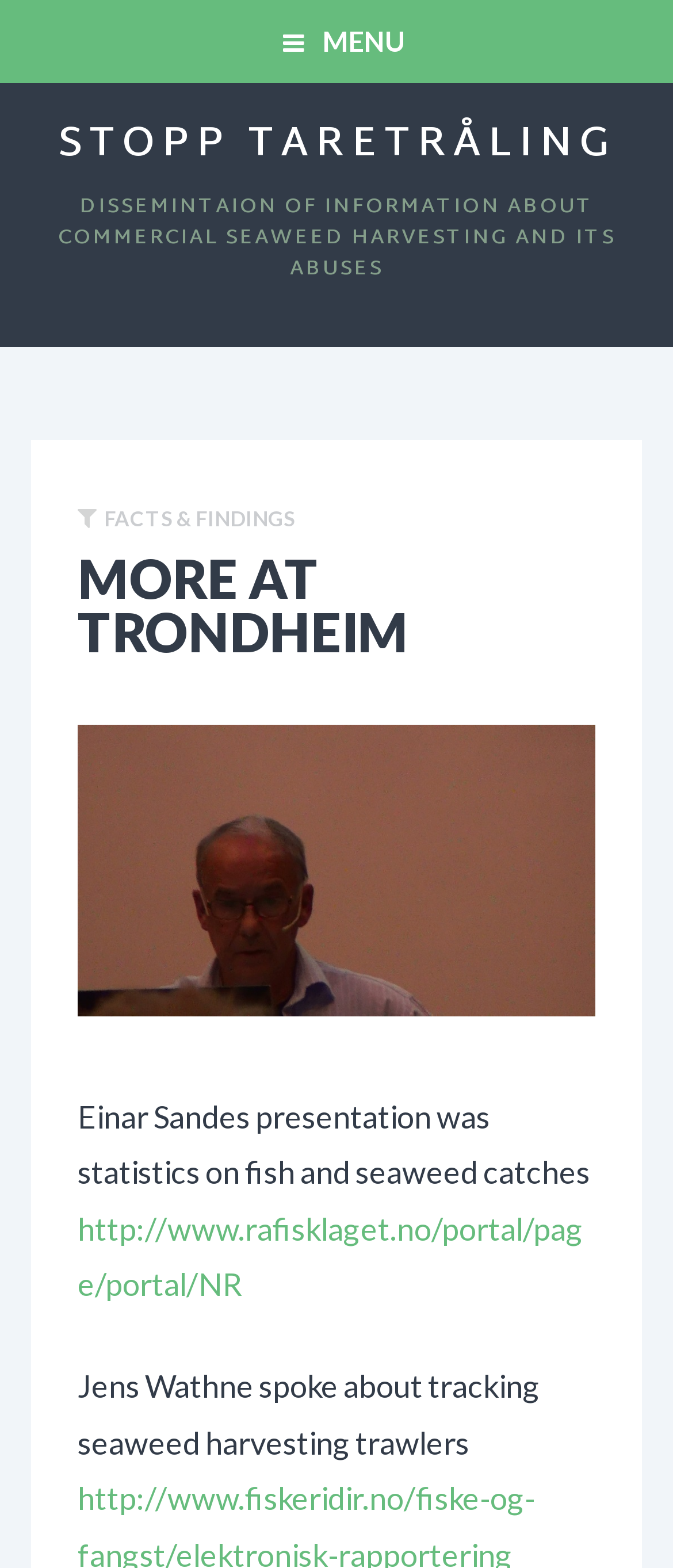Using details from the image, please answer the following question comprehensively:
How many main sections are on the webpage?

The webpage has five main sections, which are Overview, Seaweed Harvesting, Facts & Findings, About Us, and Resources, as indicated by the links at the top of the page.